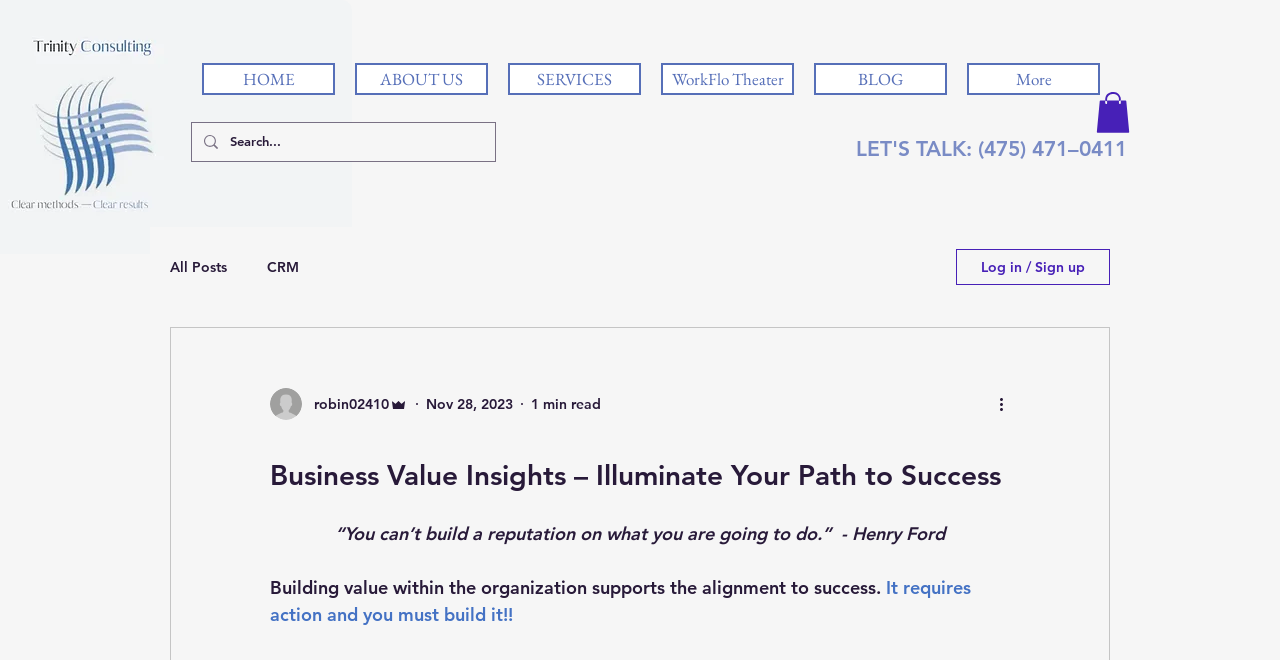Identify and provide the bounding box coordinates of the UI element described: "aria-label="Search..." name="q" placeholder="Search..."". The coordinates should be formatted as [left, top, right, bottom], with each number being a float between 0 and 1.

[0.18, 0.186, 0.354, 0.243]